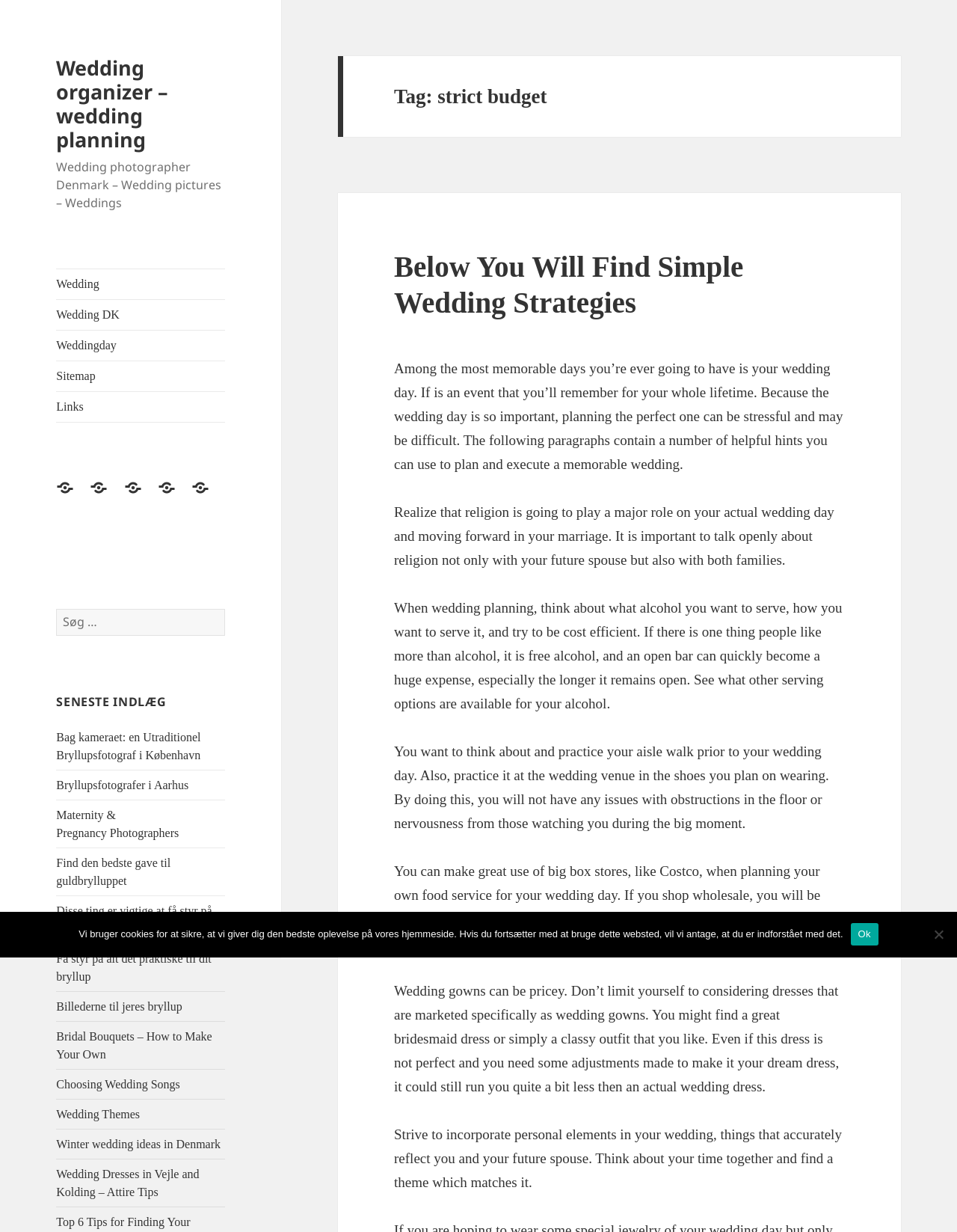Please pinpoint the bounding box coordinates for the region I should click to adhere to this instruction: "Click on 'Wedding' link".

[0.059, 0.218, 0.235, 0.243]